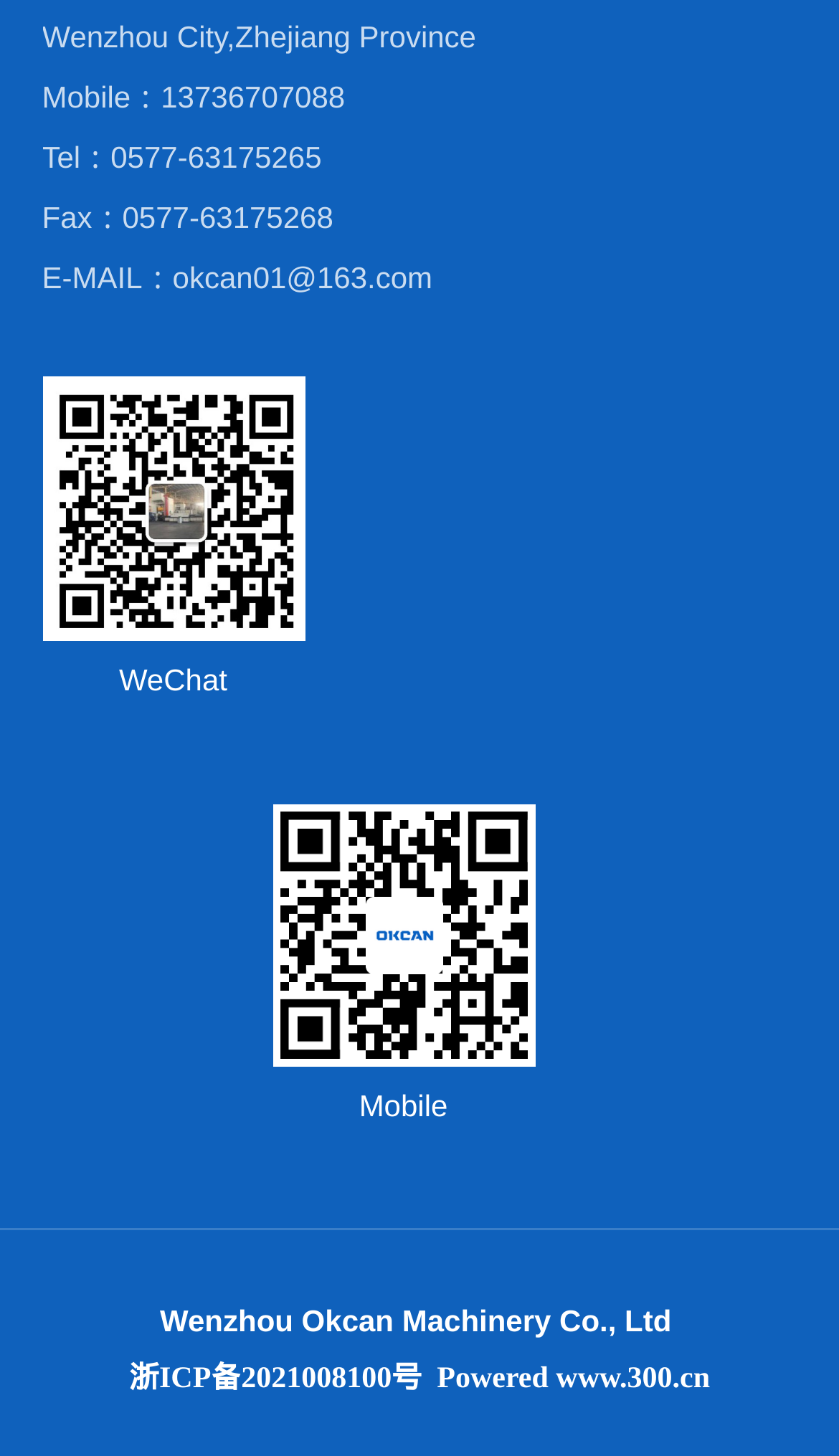What is the email address?
Please use the image to provide an in-depth answer to the question.

The email address can be found in the link element with the text 'okcan01@163.com'.